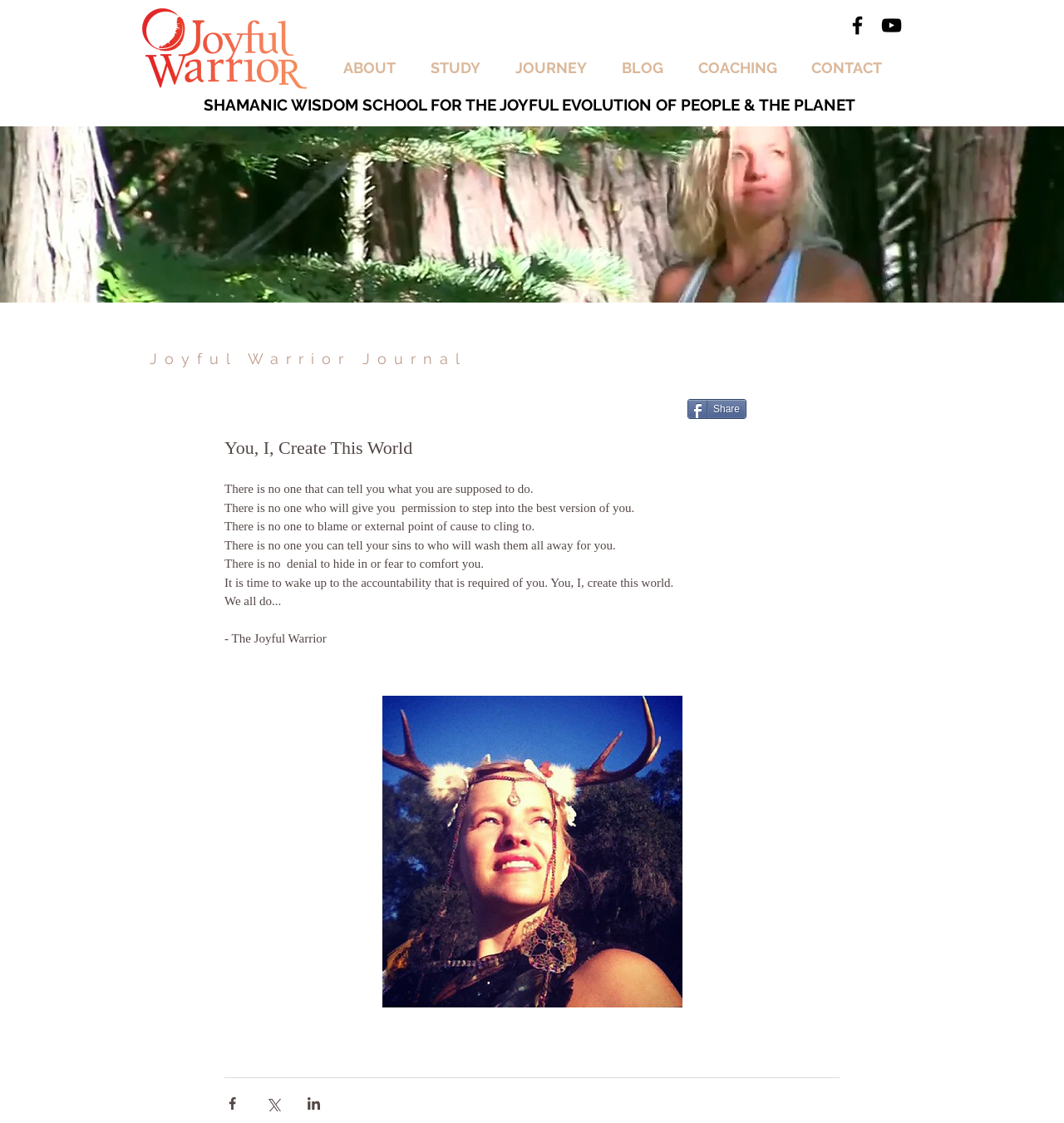Given the element description Share, specify the bounding box coordinates of the corresponding UI element in the format (top-left x, top-left y, bottom-right x, bottom-right y). All values must be between 0 and 1.

[0.646, 0.355, 0.702, 0.373]